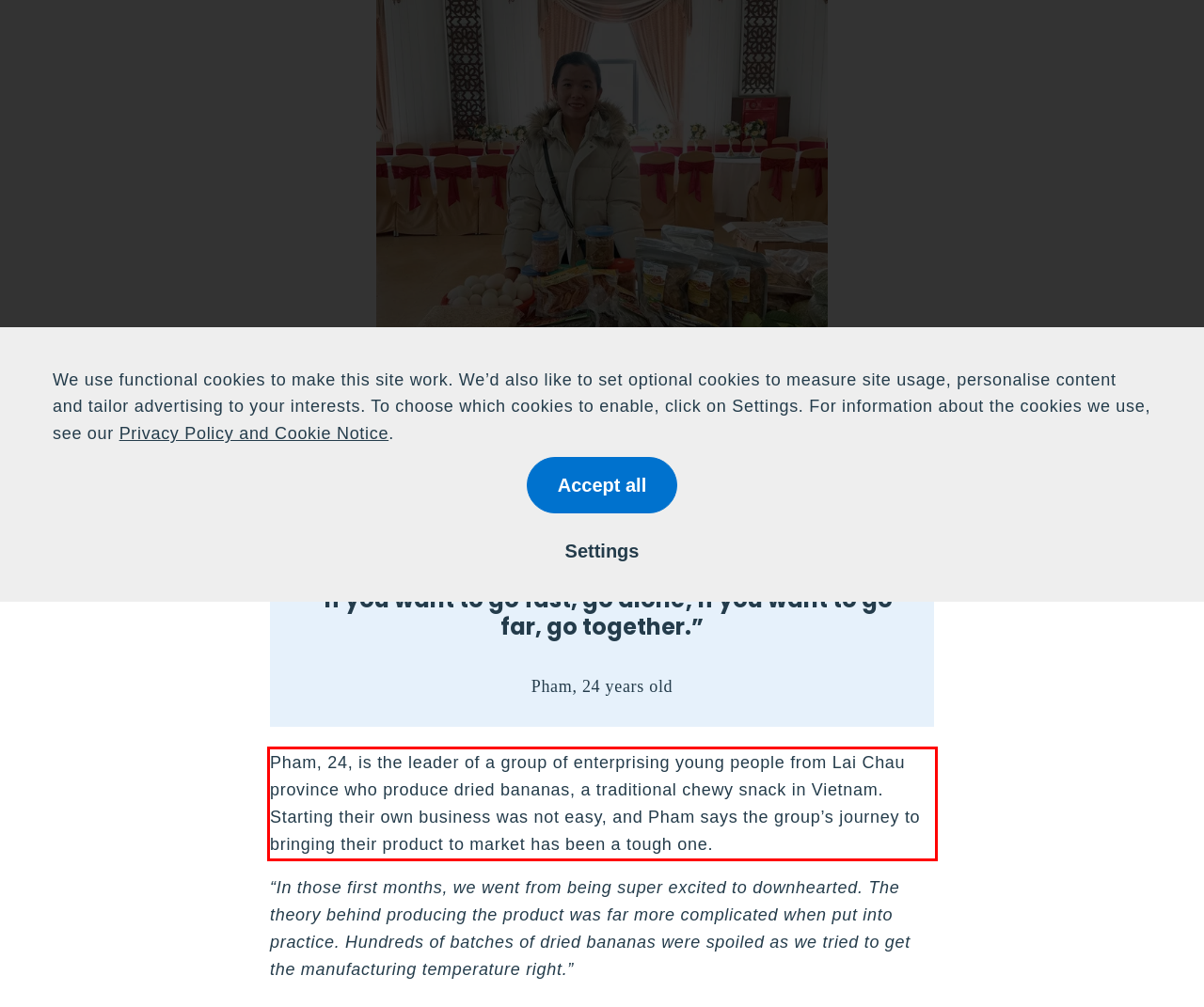In the screenshot of the webpage, find the red bounding box and perform OCR to obtain the text content restricted within this red bounding box.

Pham, 24, is the leader of a group of enterprising young people from Lai Chau province who produce dried bananas, a traditional chewy snack in Vietnam. Starting their own business was not easy, and Pham says the group’s journey to bringing their product to market has been a tough one.